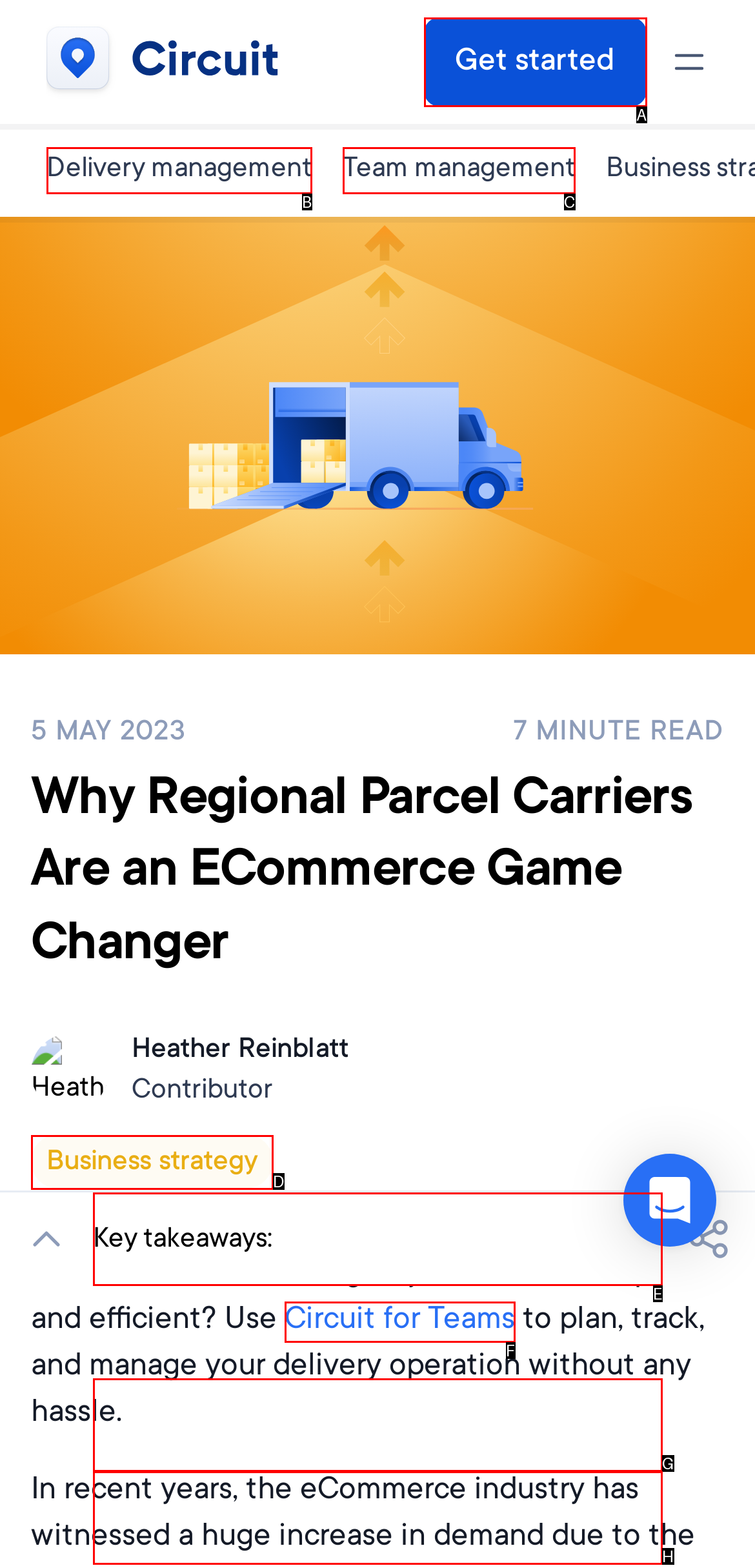Given the element description: Circuit for Teams, choose the HTML element that aligns with it. Indicate your choice with the corresponding letter.

F